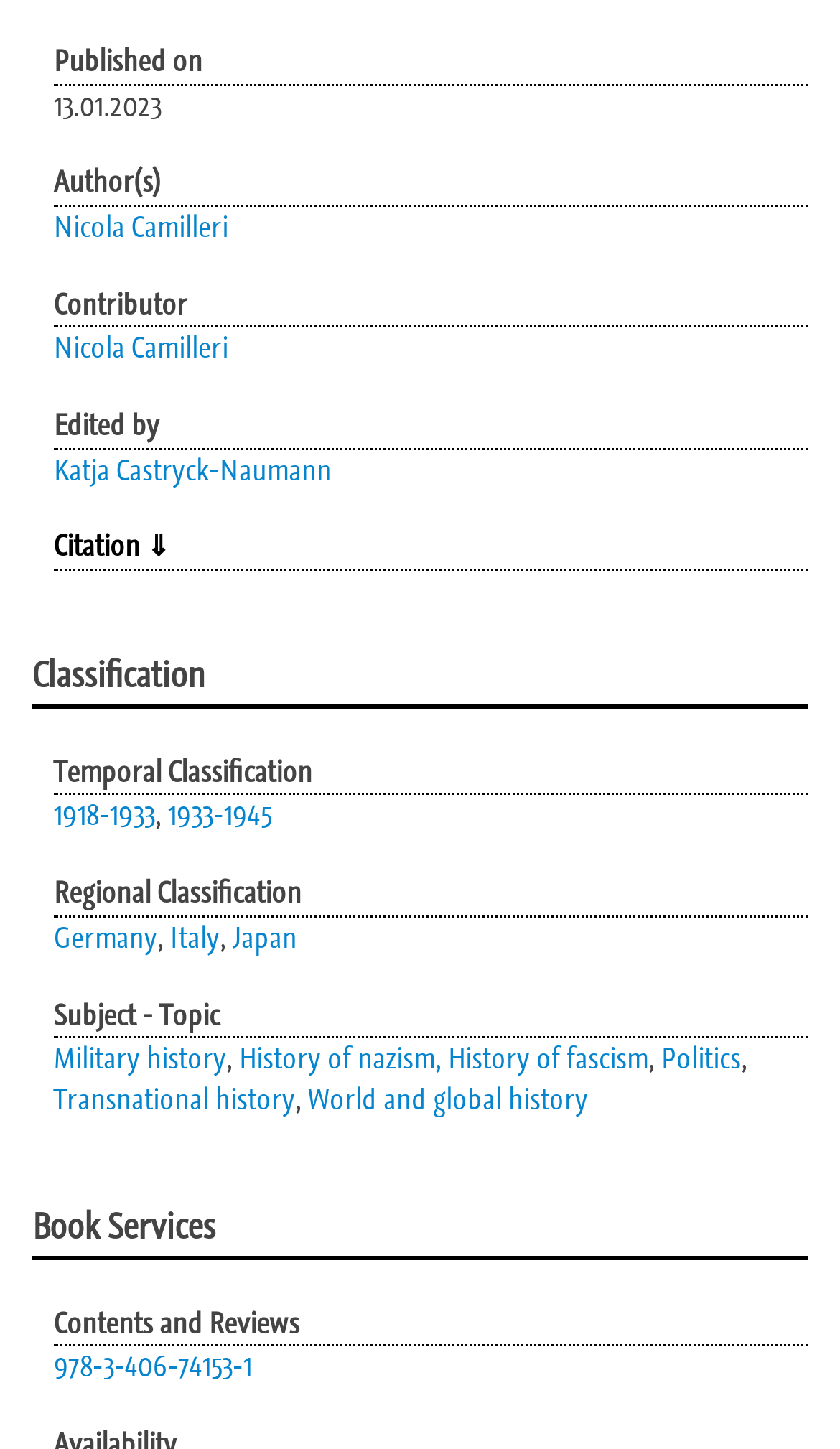What is the ISBN number of this book?
From the image, respond using a single word or phrase.

978-3-406-74153-1